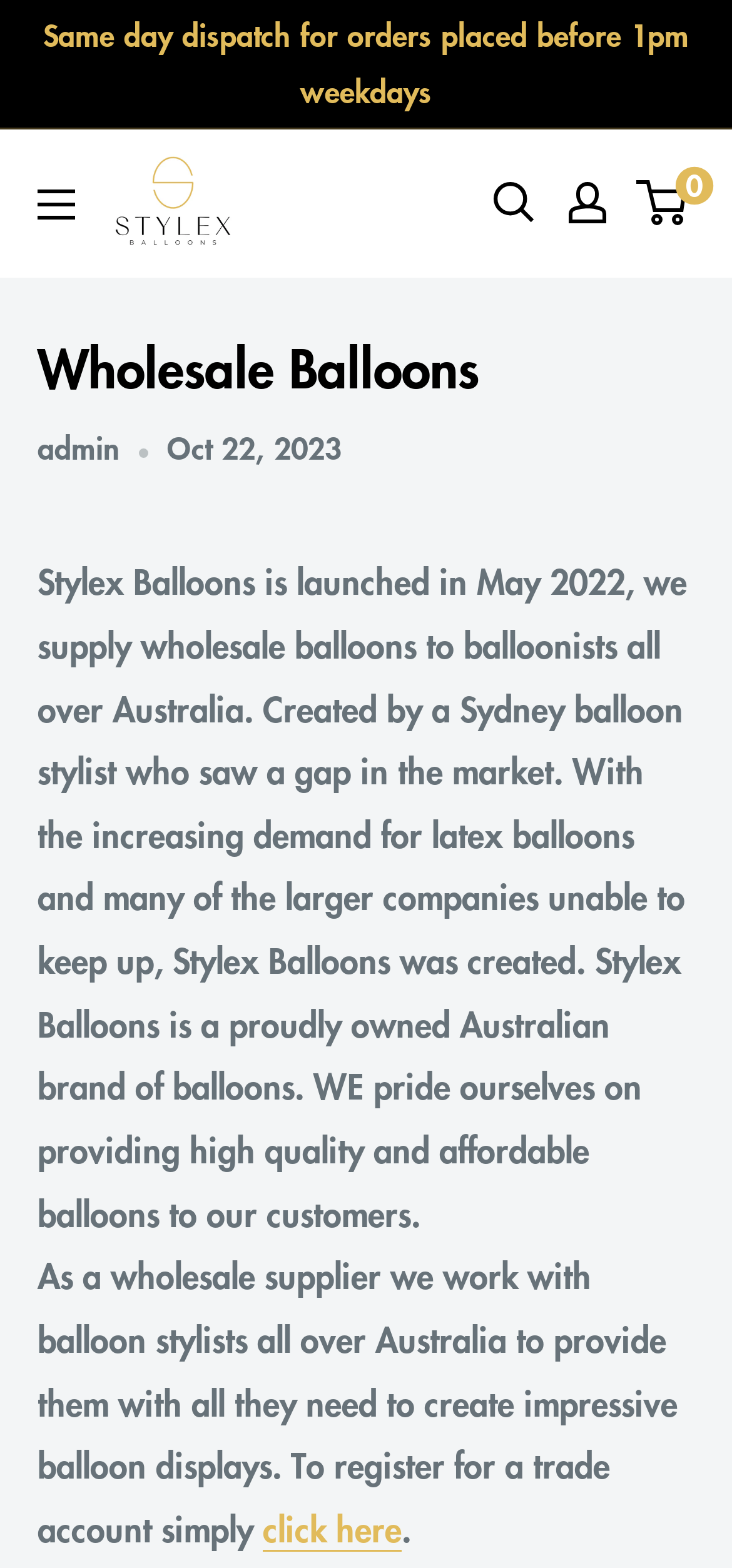Kindly respond to the following question with a single word or a brief phrase: 
How can balloon stylists register for a trade account?

Click here